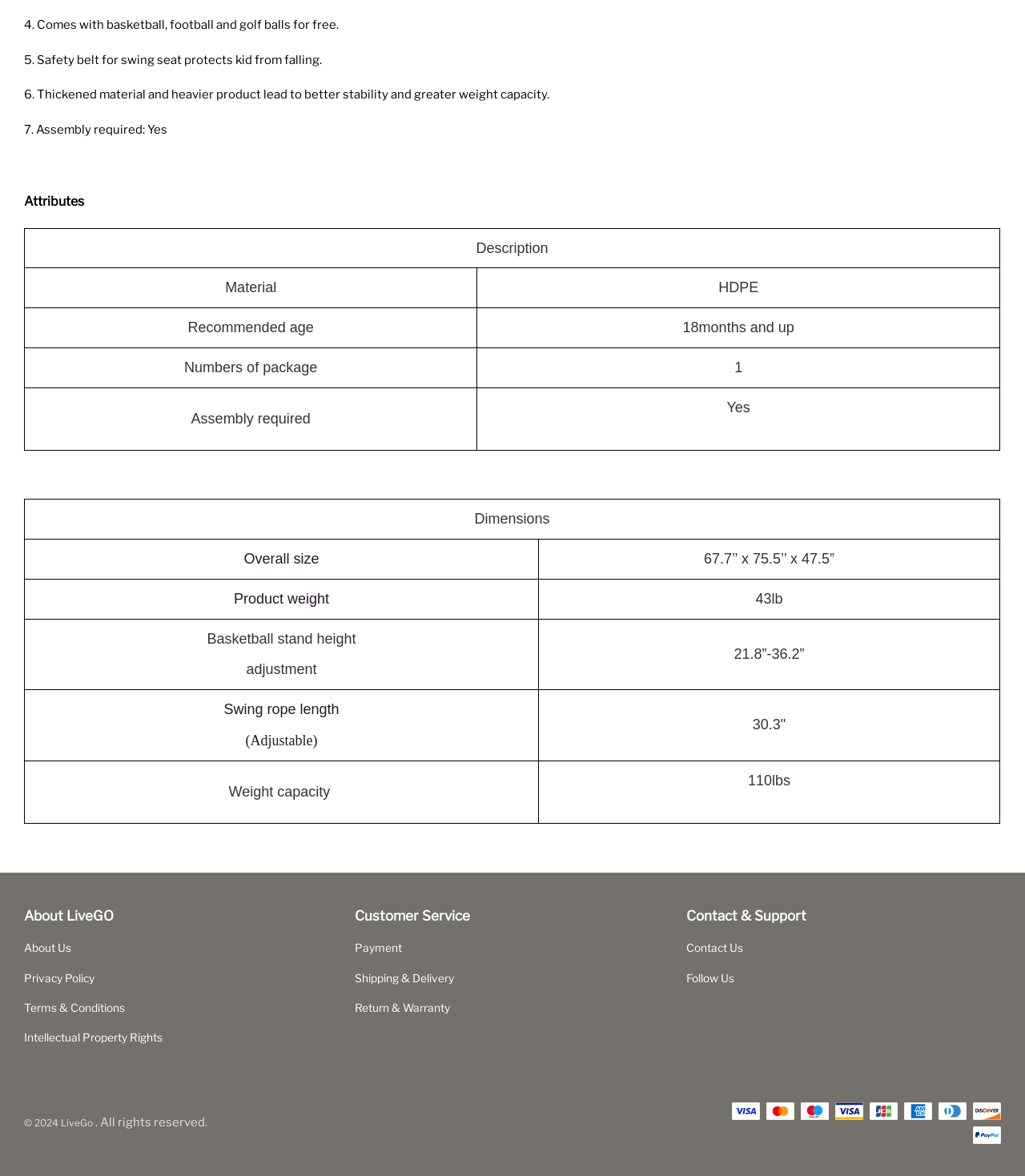Using the information shown in the image, answer the question with as much detail as possible: What is the recommended age for this product?

I found the answer by looking at the table with the attribute 'Recommended age' and its corresponding value '18months and up'.